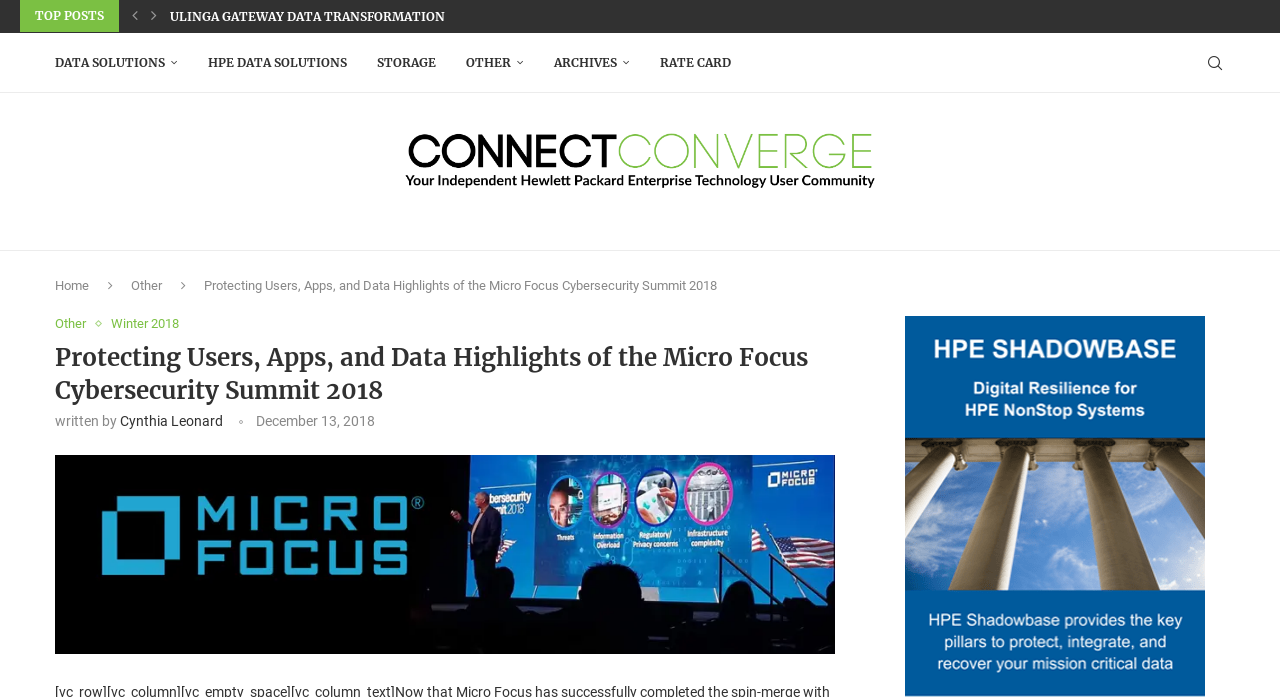Who is the author of the article?
Provide a concise answer using a single word or phrase based on the image.

Cynthia Leonard